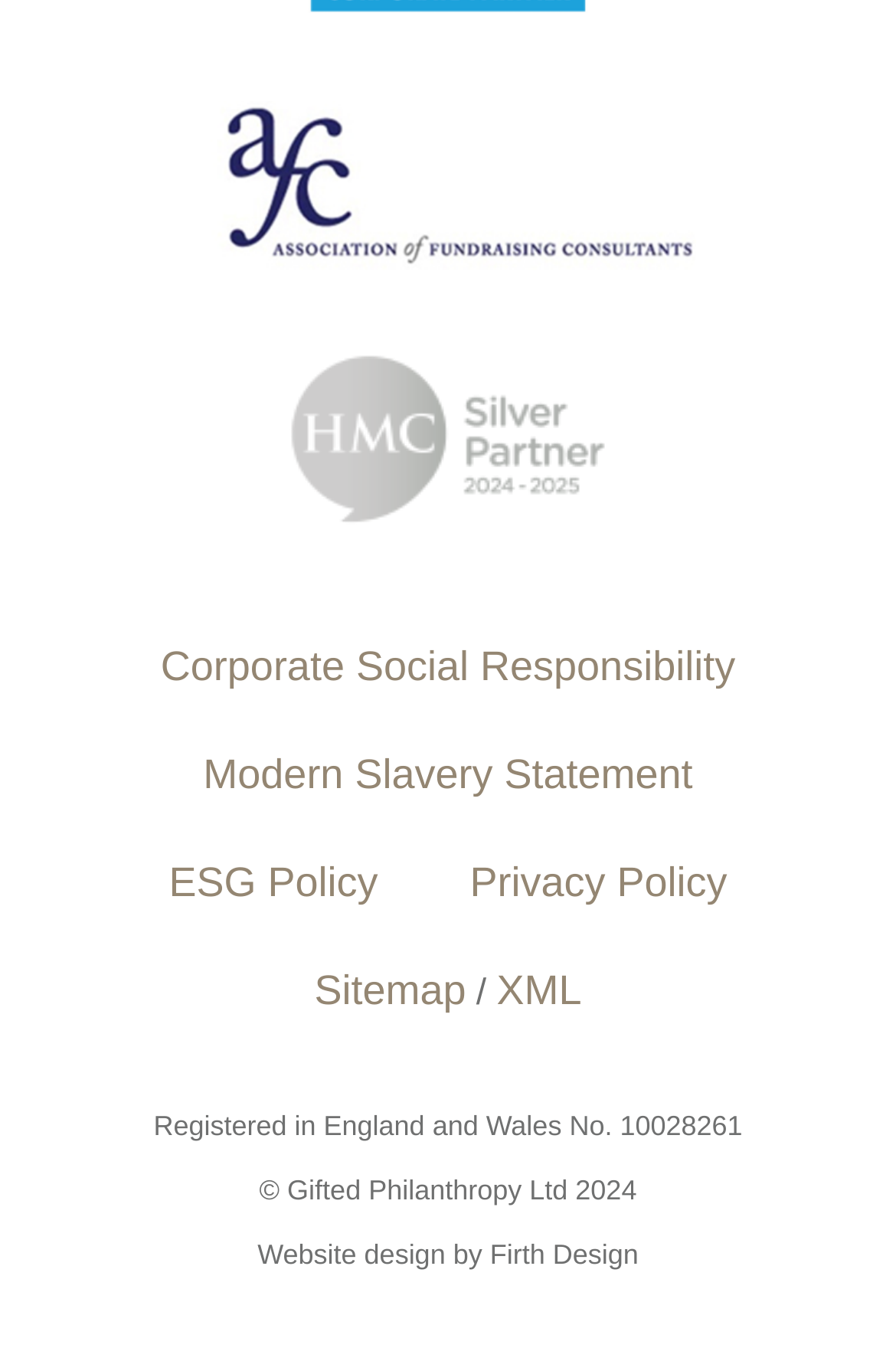Identify the bounding box coordinates for the UI element described as follows: Sitemap. Use the format (top-left x, top-left y, bottom-right x, bottom-right y) and ensure all values are floating point numbers between 0 and 1.

[0.351, 0.71, 0.52, 0.744]